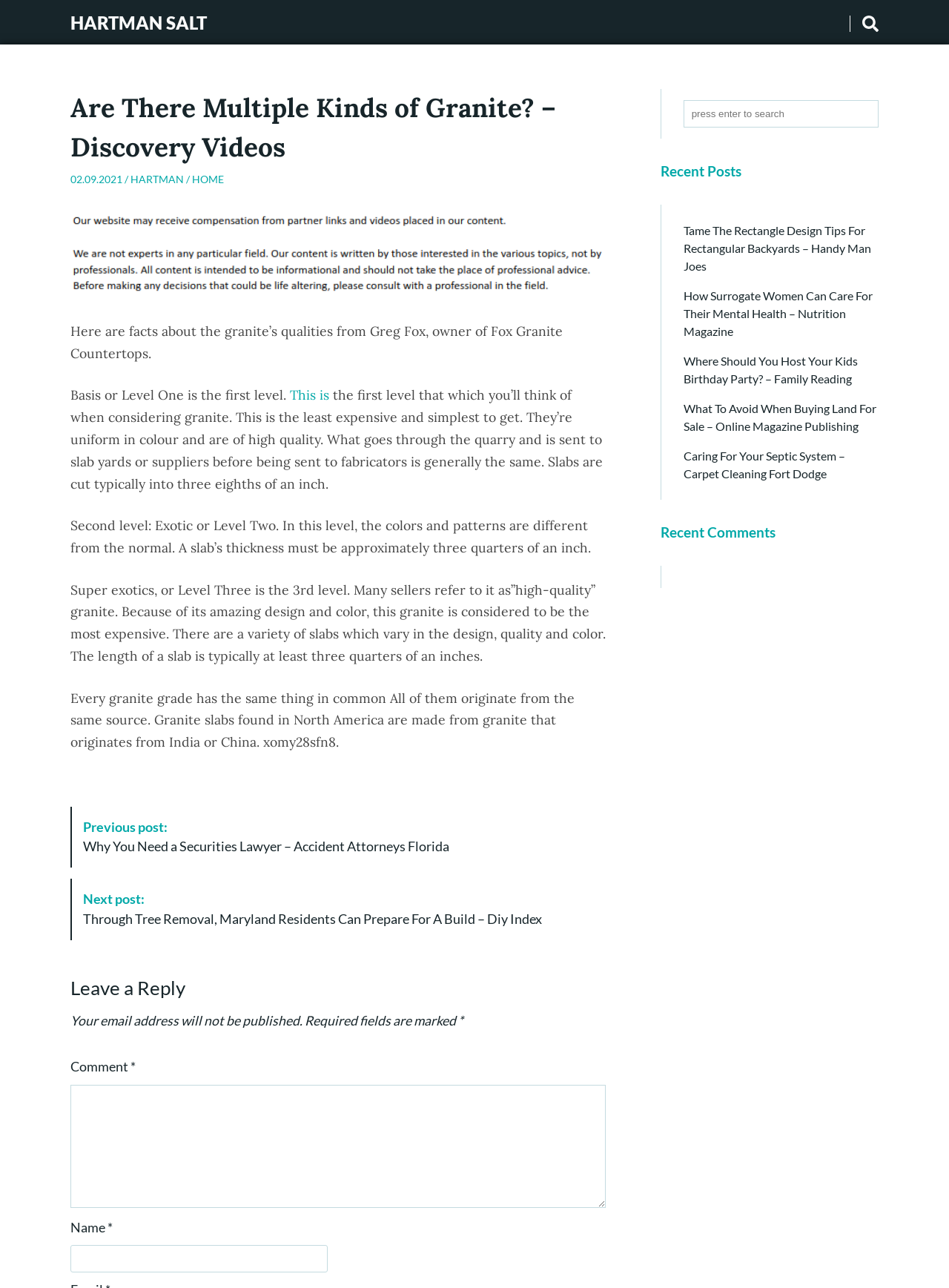Determine the bounding box coordinates of the clickable element necessary to fulfill the instruction: "Click on the 'Recent Posts' heading". Provide the coordinates as four float numbers within the 0 to 1 range, i.e., [left, top, right, bottom].

[0.696, 0.125, 0.926, 0.142]